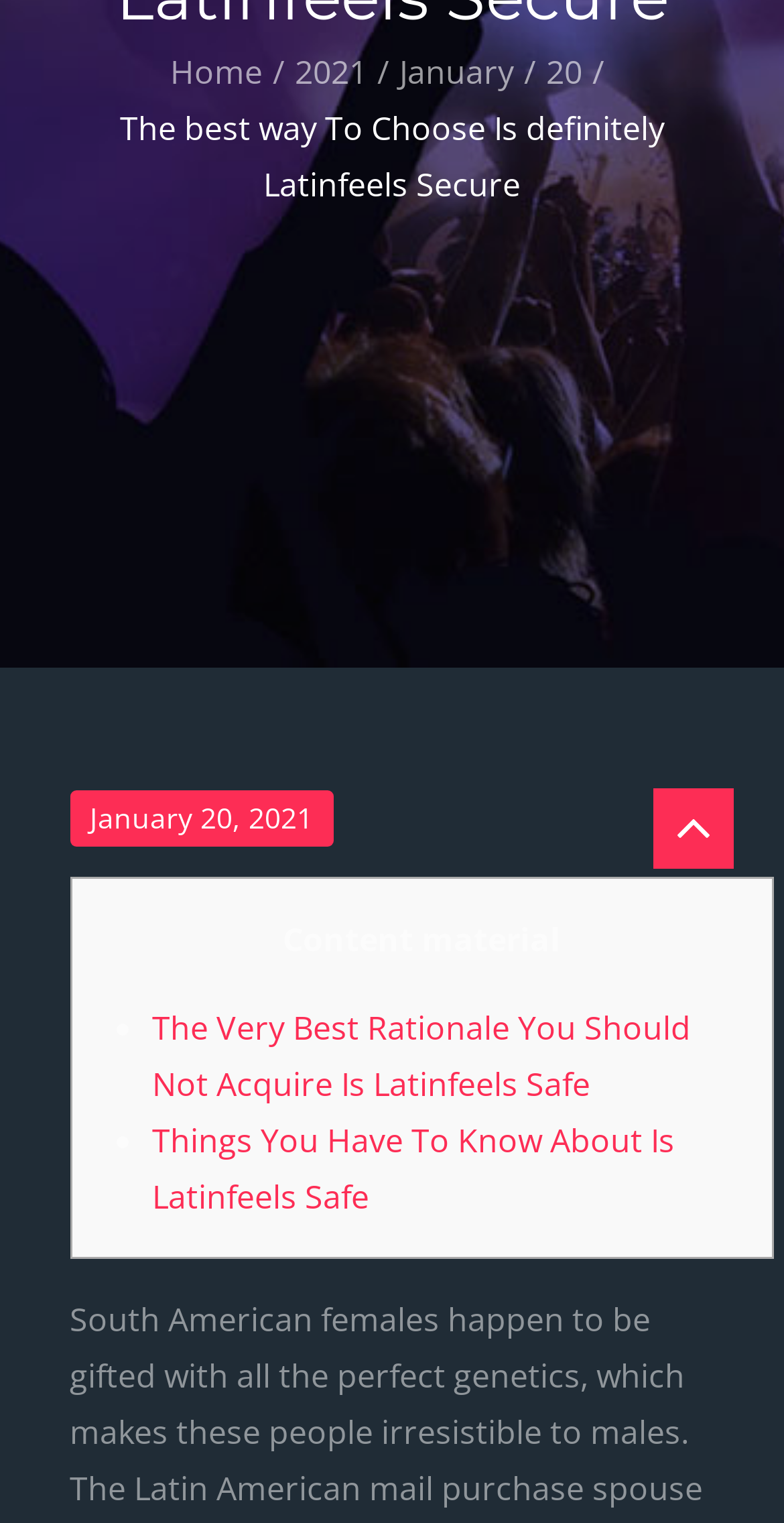Find the bounding box coordinates for the HTML element described in this sentence: "aria-label="Open menu"". Provide the coordinates as four float numbers between 0 and 1, in the format [left, top, right, bottom].

None